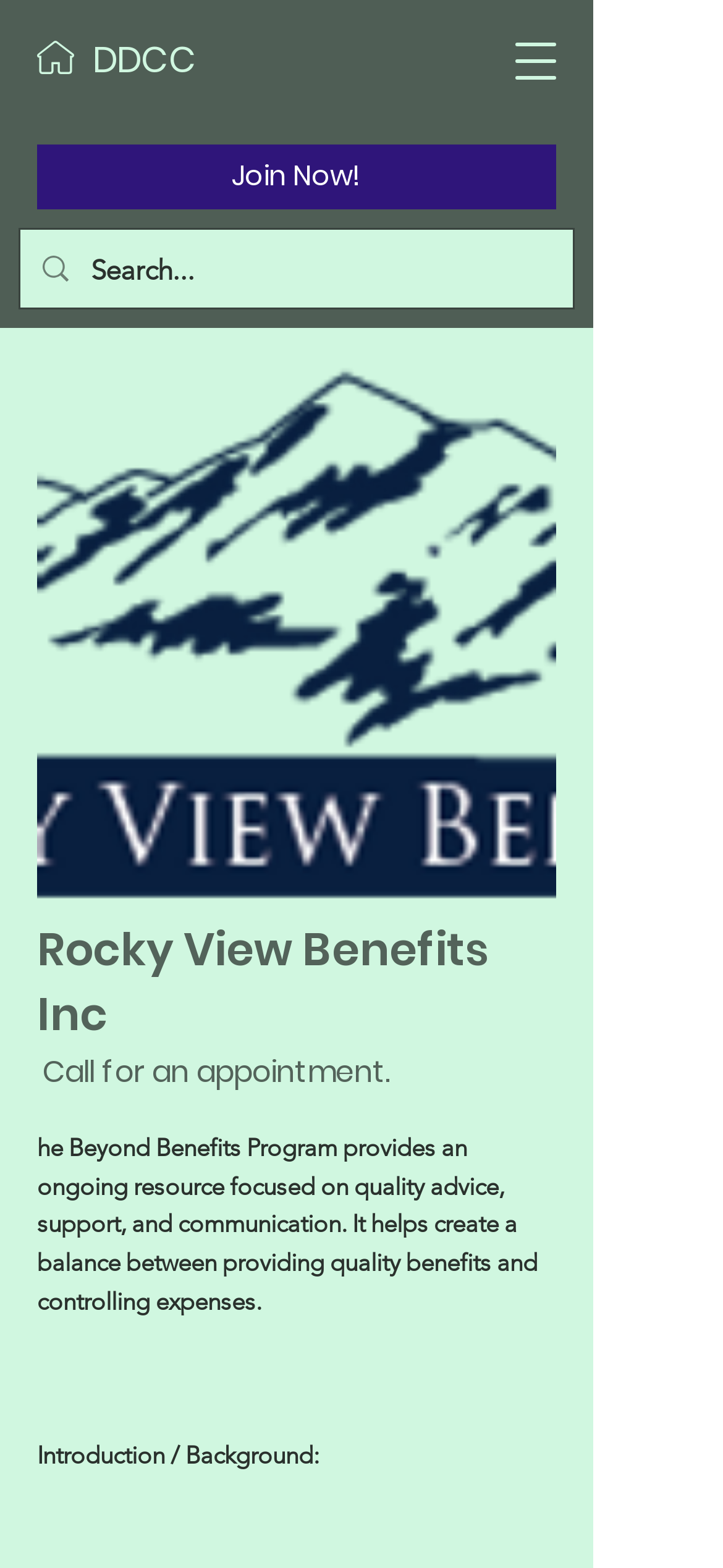Please answer the following question using a single word or phrase: What is the topic of the introduction?

Background